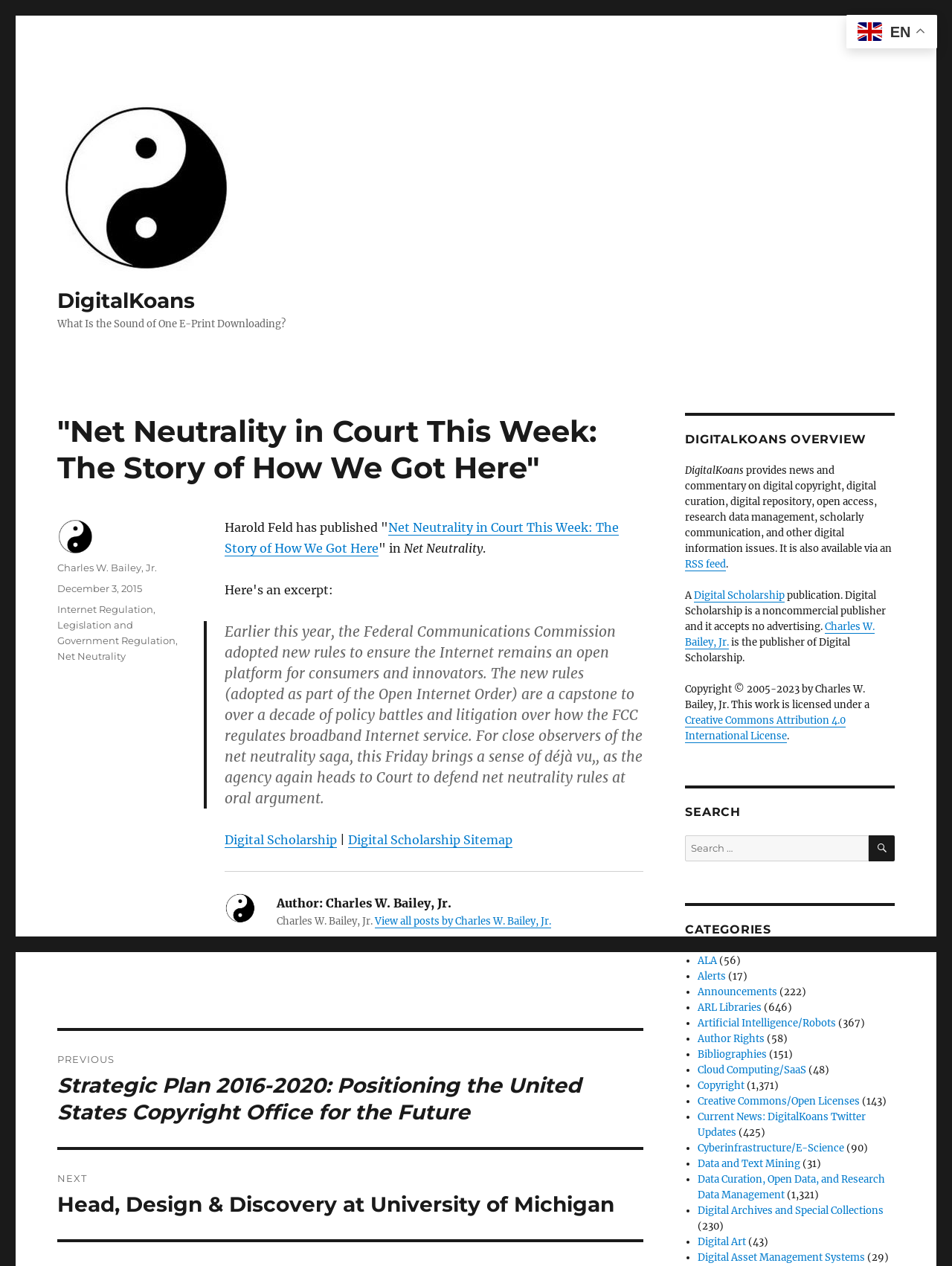Respond with a single word or phrase:
What is the name of the publication?

Digital Scholarship